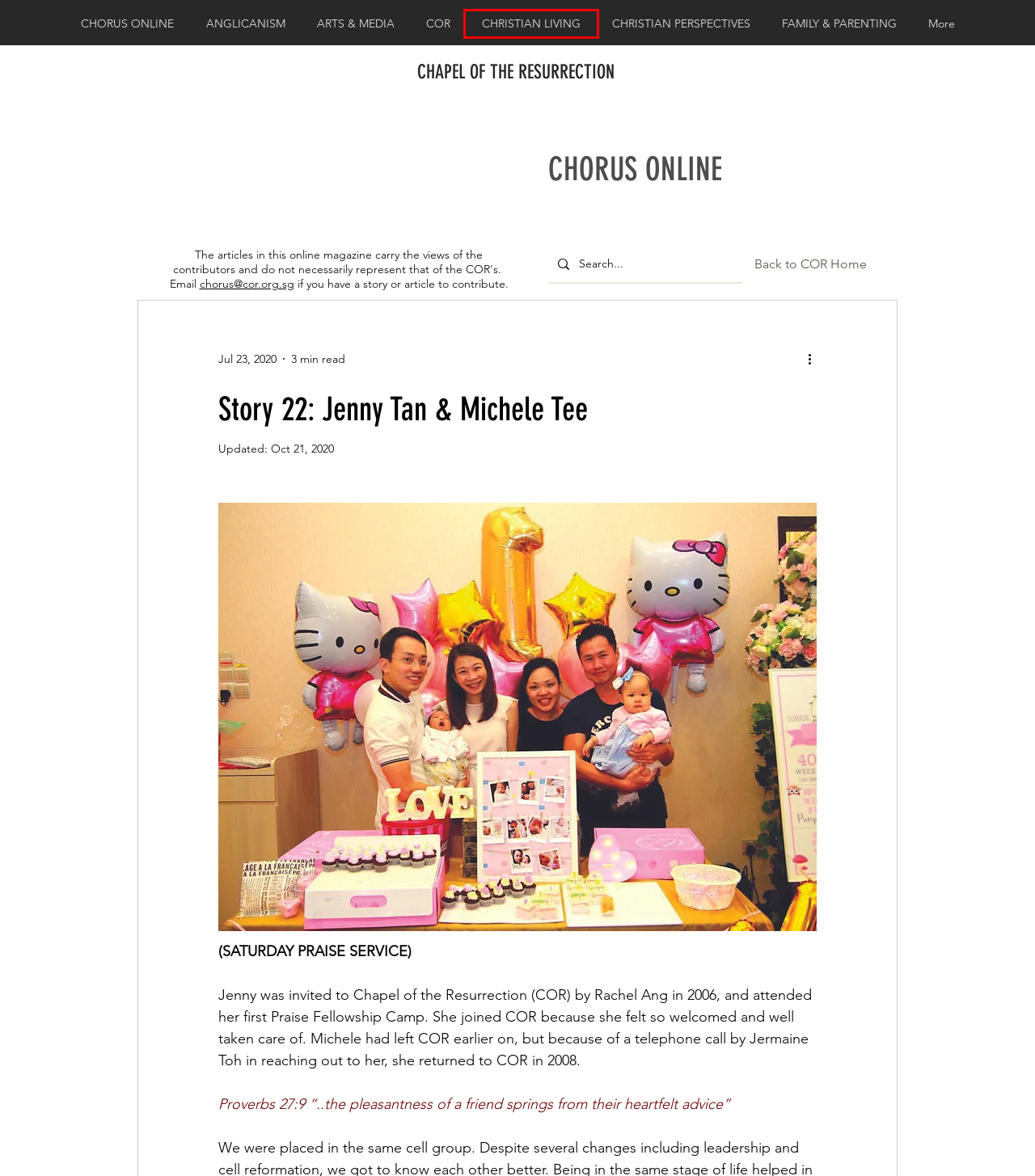Examine the screenshot of a webpage featuring a red bounding box and identify the best matching webpage description for the new page that results from clicking the element within the box. Here are the options:
A. CHORUS ONLINE | CHORUS
B. FAMILY & PARENTING | CHORUS
C. ARTS & MEDIA | CHORUS
D. COR | CHORUS
E. CHRISTIAN PERSPECTIVES | CHORUS
F. CHRISTIAN LIVING | CHORUS
G. ANGLICANISM | CHORUS
H. HOME  | COR

F